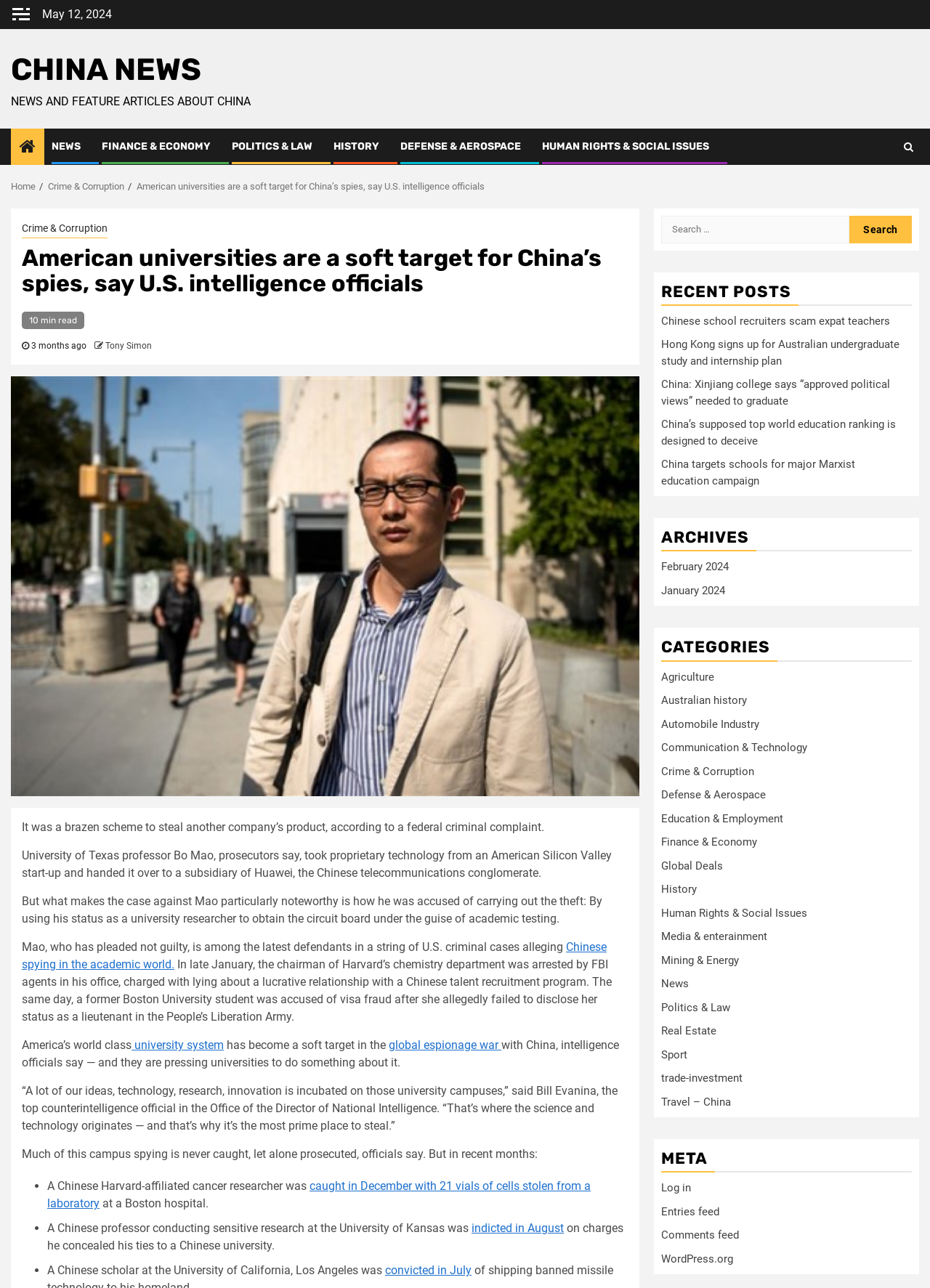Determine the bounding box coordinates for the UI element matching this description: "Automobile Industry".

[0.711, 0.557, 0.816, 0.567]